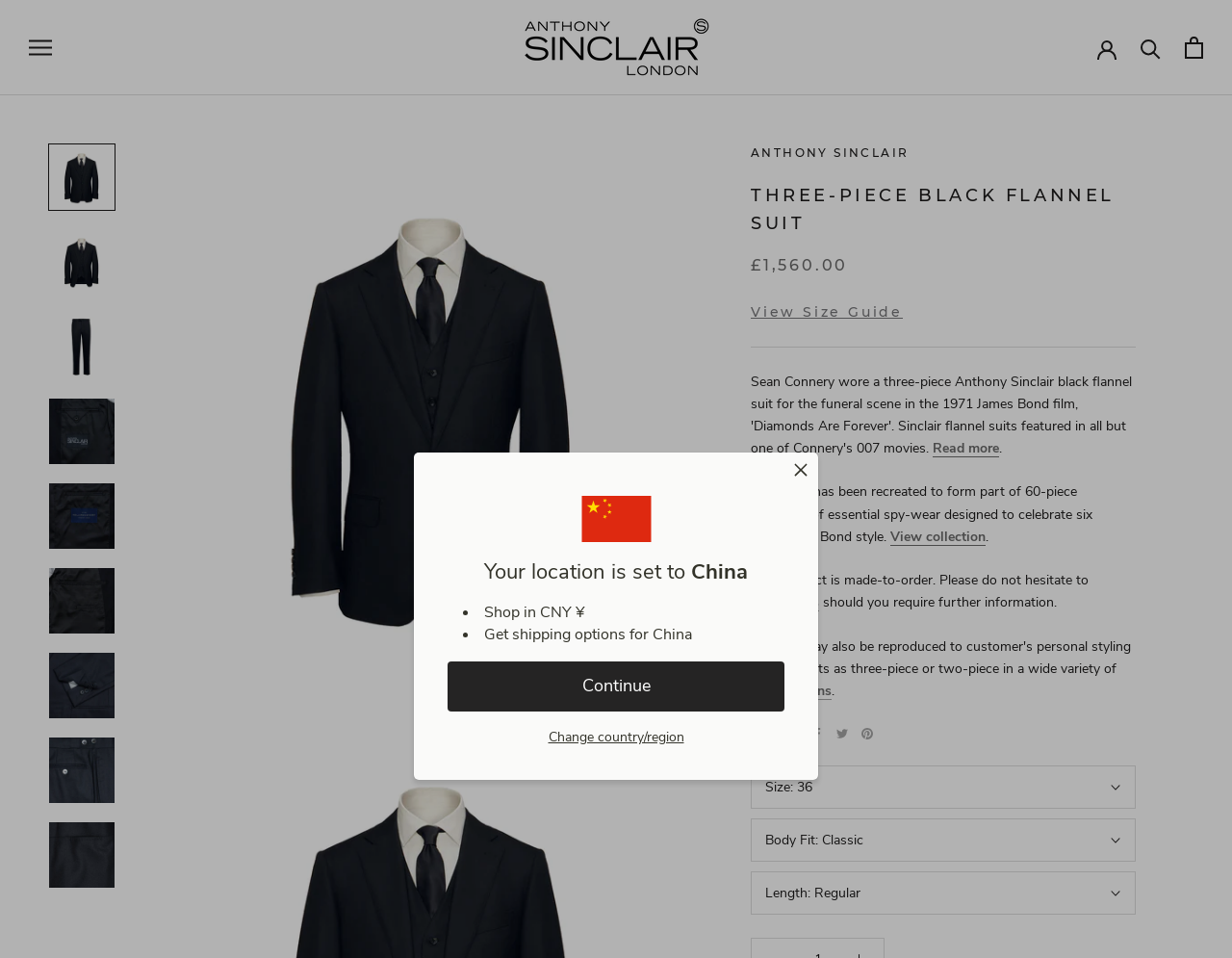Respond to the following question using a concise word or phrase: 
What is the brand of the suit?

Anthony Sinclair